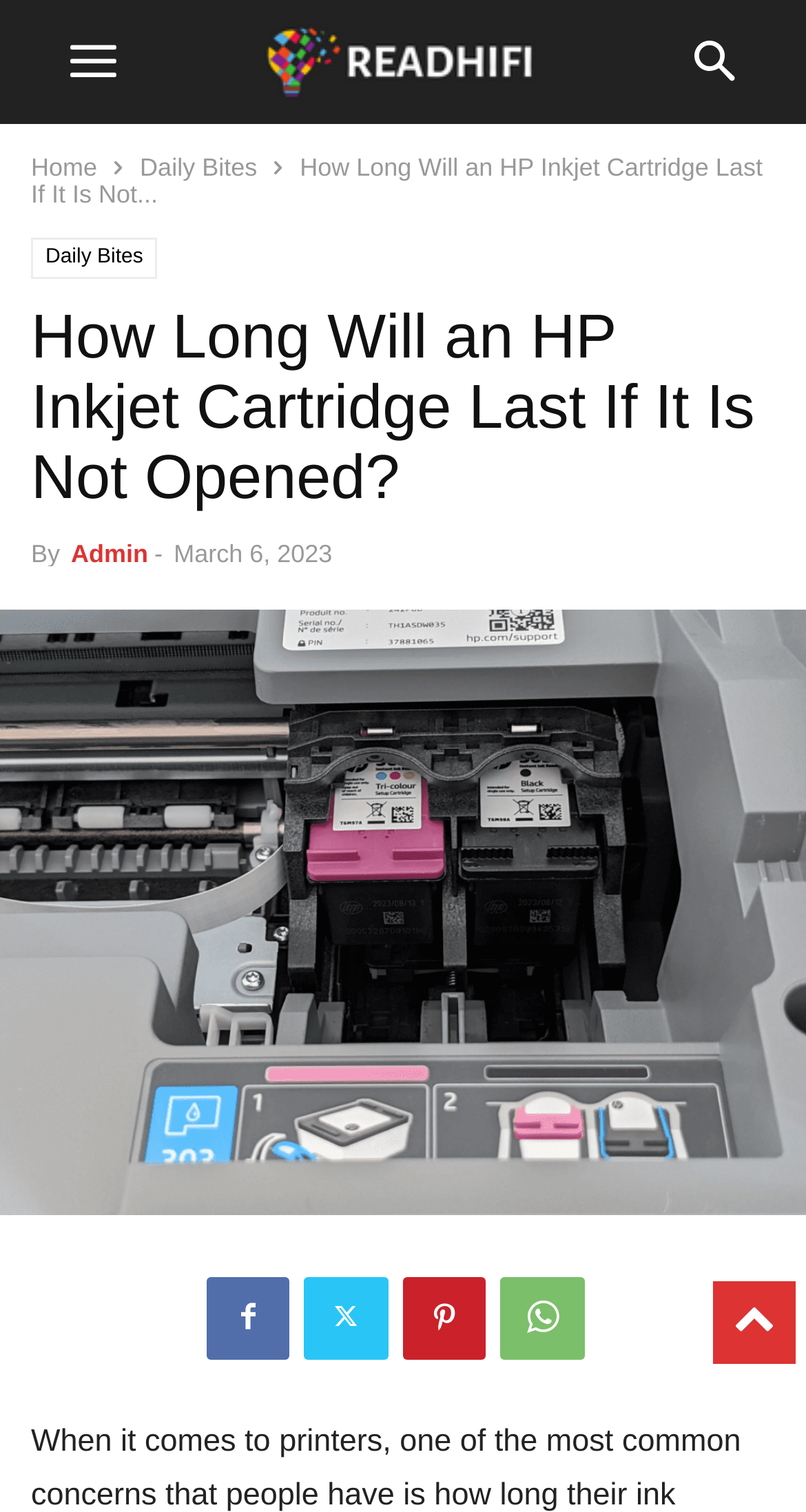Determine the bounding box coordinates for the HTML element mentioned in the following description: "Pinterest". The coordinates should be a list of four floats ranging from 0 to 1, represented as [left, top, right, bottom].

[0.5, 0.844, 0.603, 0.899]